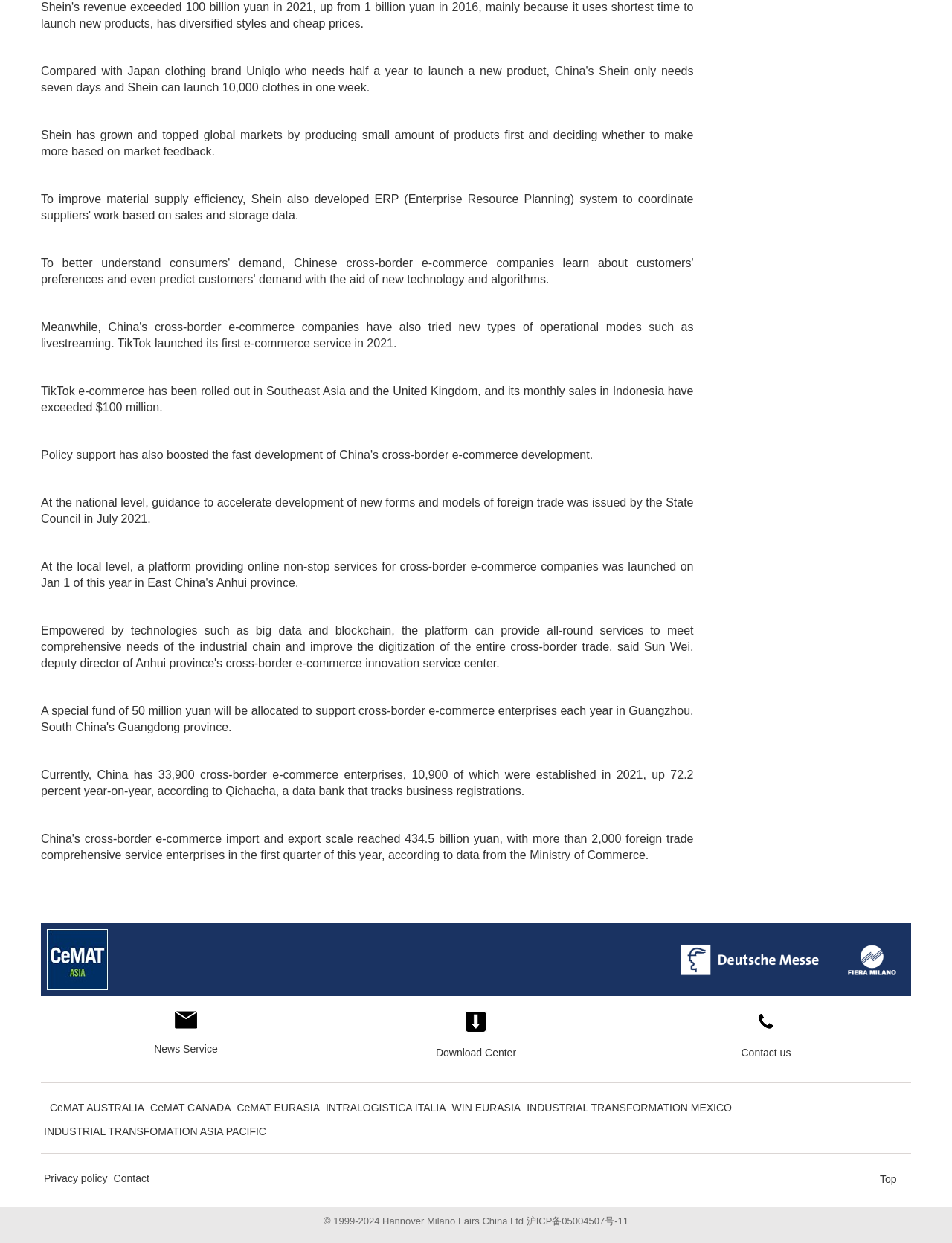What is Shein's business strategy?
Give a detailed explanation using the information visible in the image.

According to the text, Shein has grown and topped global markets by producing small amounts of products first and deciding whether to make more based on market feedback.